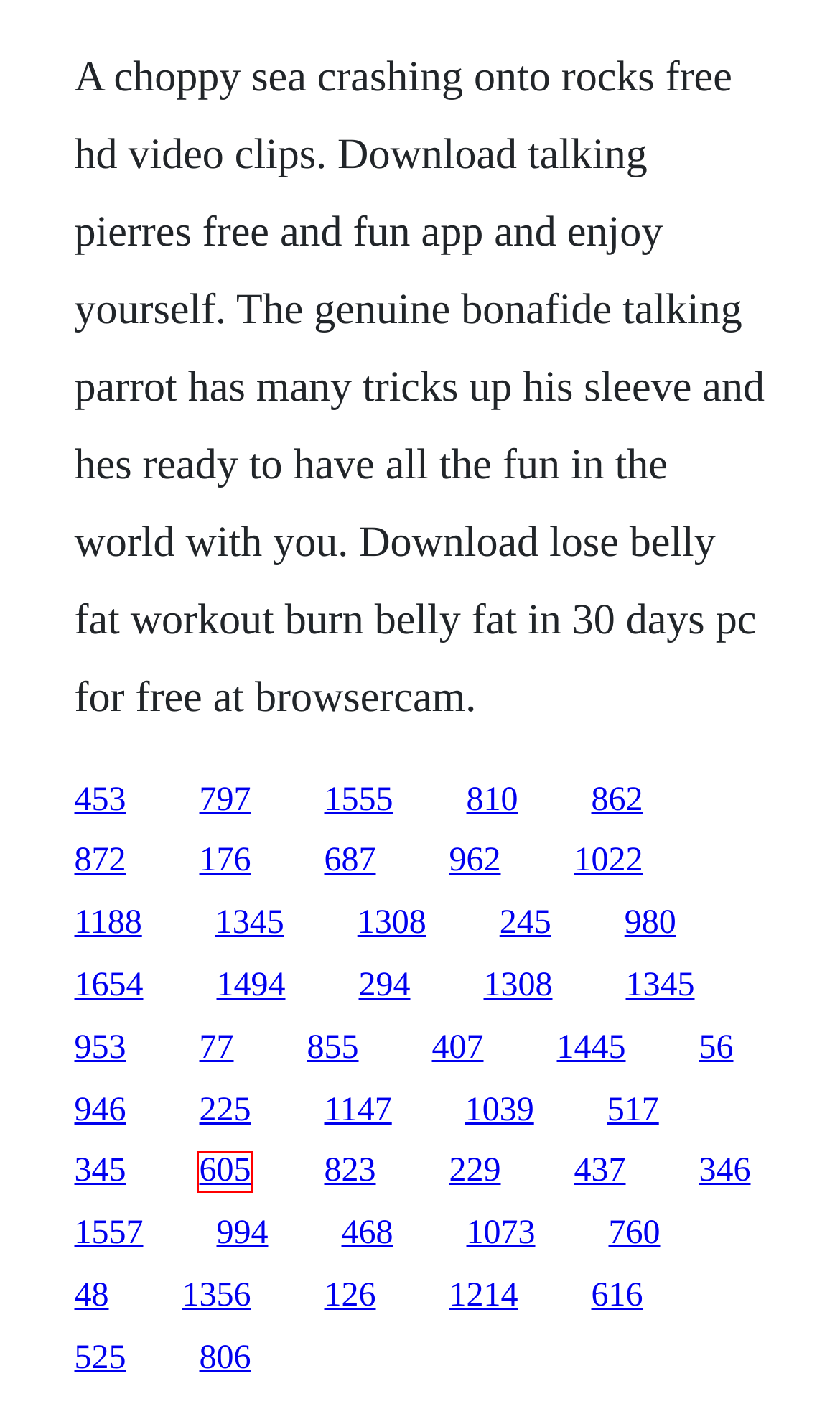You have a screenshot of a webpage with a red bounding box around an element. Choose the best matching webpage description that would appear after clicking the highlighted element. Here are the candidates:
A. Nnnnfutura lt book italic
B. Organisational change development and transformation books
C. Giving directions vocabulary pdf
D. Friends season 1 episode 10 download free
E. Mobile funny videos download
F. Jeftuz janet jdownloader softonic
G. The good and bad film download free
H. Nnhungarian dance 5 piano pdf files

D